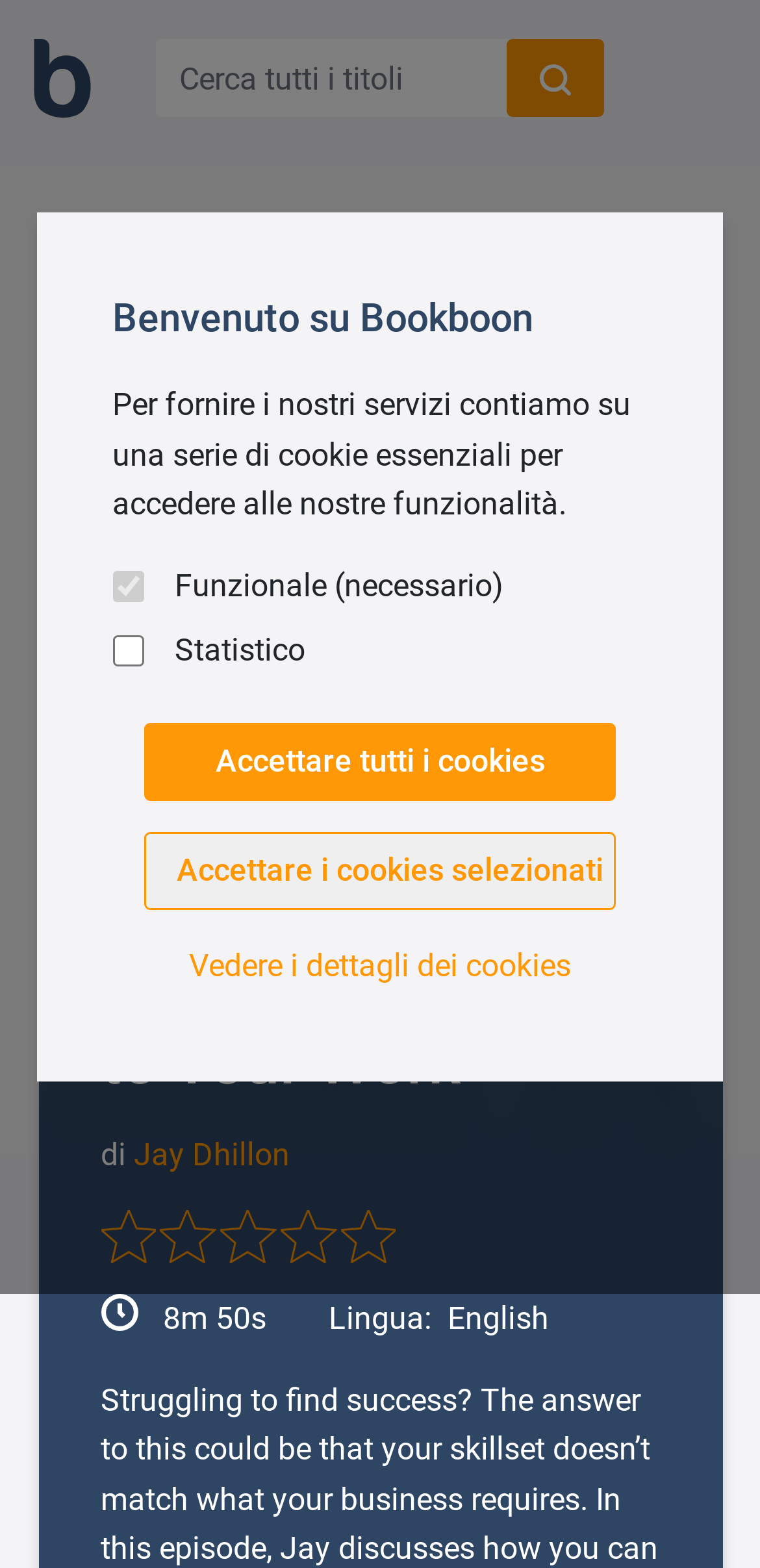Identify the primary heading of the webpage and provide its text.

Match Your Skillset to Your Work